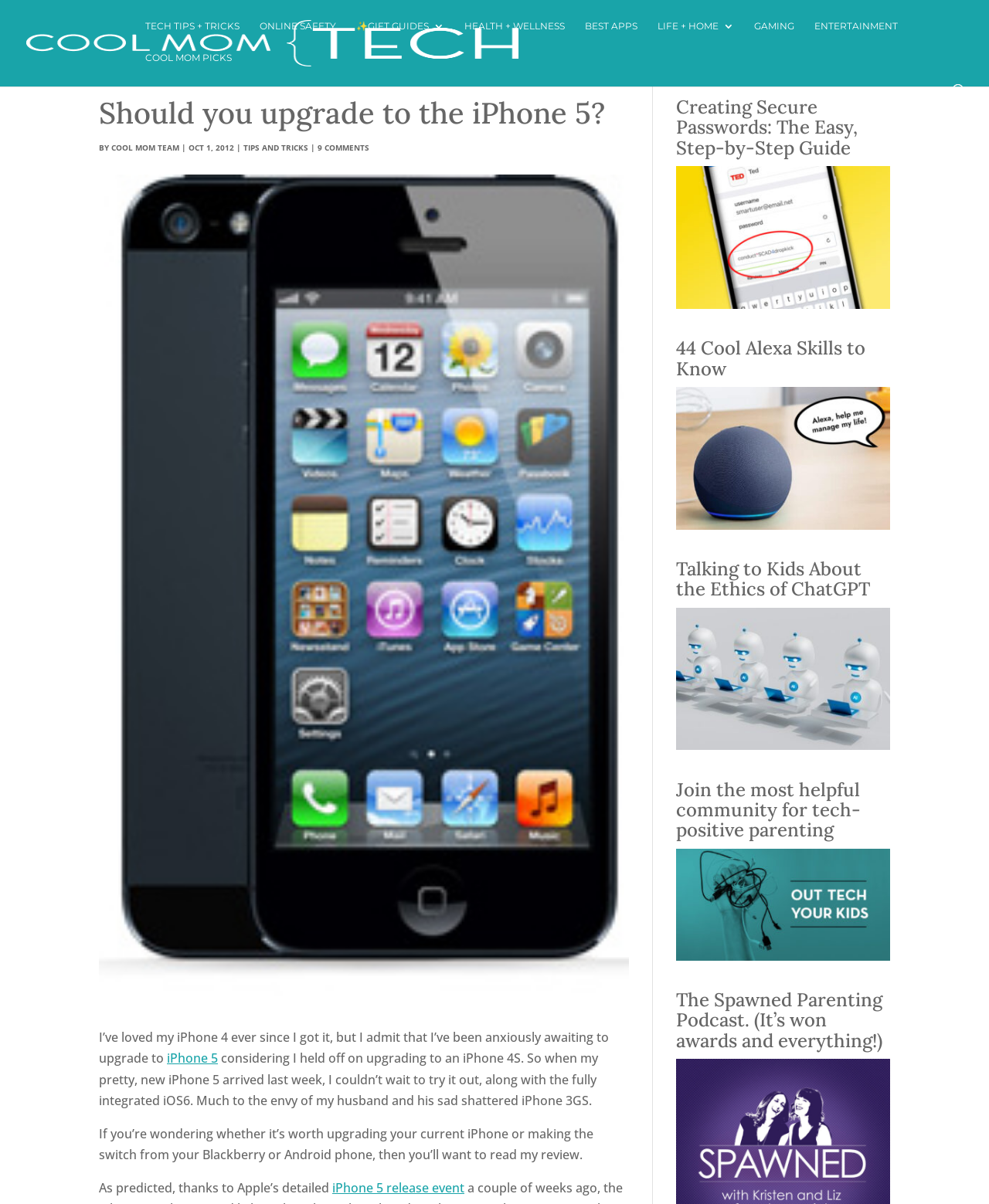Create a detailed summary of all the visual and textual information on the webpage.

This webpage is from Cool Mom Tech, a technology blog focused on parenting and technology. At the top, there is a horizontal navigation menu with 7 links: TECH TIPS + TRICKS, ONLINE SAFETY, ✨GIFT GUIDES 3, HEALTH + WELLNESS, BEST APPS, LIFE + HOME 3, and GAMING. Below the navigation menu, there is a heading "Should you upgrade to the iPhone 5?" followed by a subheading with the author's name and date "OCT 1, 2012". 

To the left of the subheading, there is a small image of the Cool Mom Tech logo. Below the subheading, there is a large image related to the iPhone 5. The main content of the article starts with a paragraph discussing the author's experience with their iPhone 4 and their decision to upgrade to the iPhone 5. The article continues with several paragraphs discussing the author's review of the iPhone 5.

On the right side of the page, there are four sections with headings and links to other articles on the blog. The first section is about creating secure passwords, the second is about cool Alexa skills, the third is about talking to kids about the ethics of ChatGPT, and the fourth is about joining a community for tech-positive parenting. Each section has a heading, a link to the article, and a small image related to the topic. At the very bottom of the page, there is a heading and link to a podcast called "The Spawned Parenting Podcast".